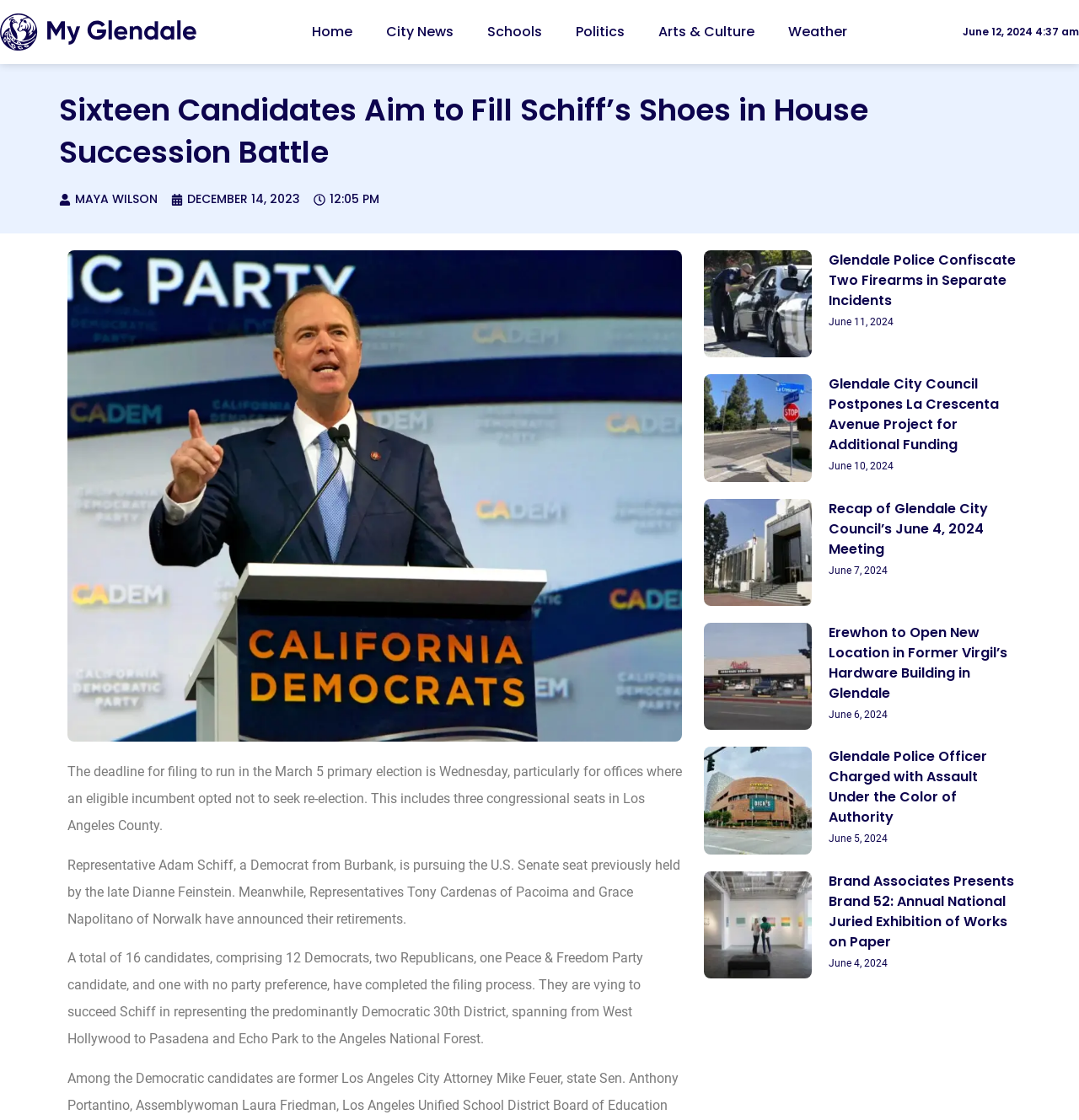How many candidates are running for office?
Provide a thorough and detailed answer to the question.

I found this answer by reading the text on the webpage, which states 'A total of 16 candidates, comprising 12 Democrats, two Republicans, one Peace & Freedom Party candidate, and one with no party preference, have completed the filing process.' This sentence explicitly mentions the number of candidates.